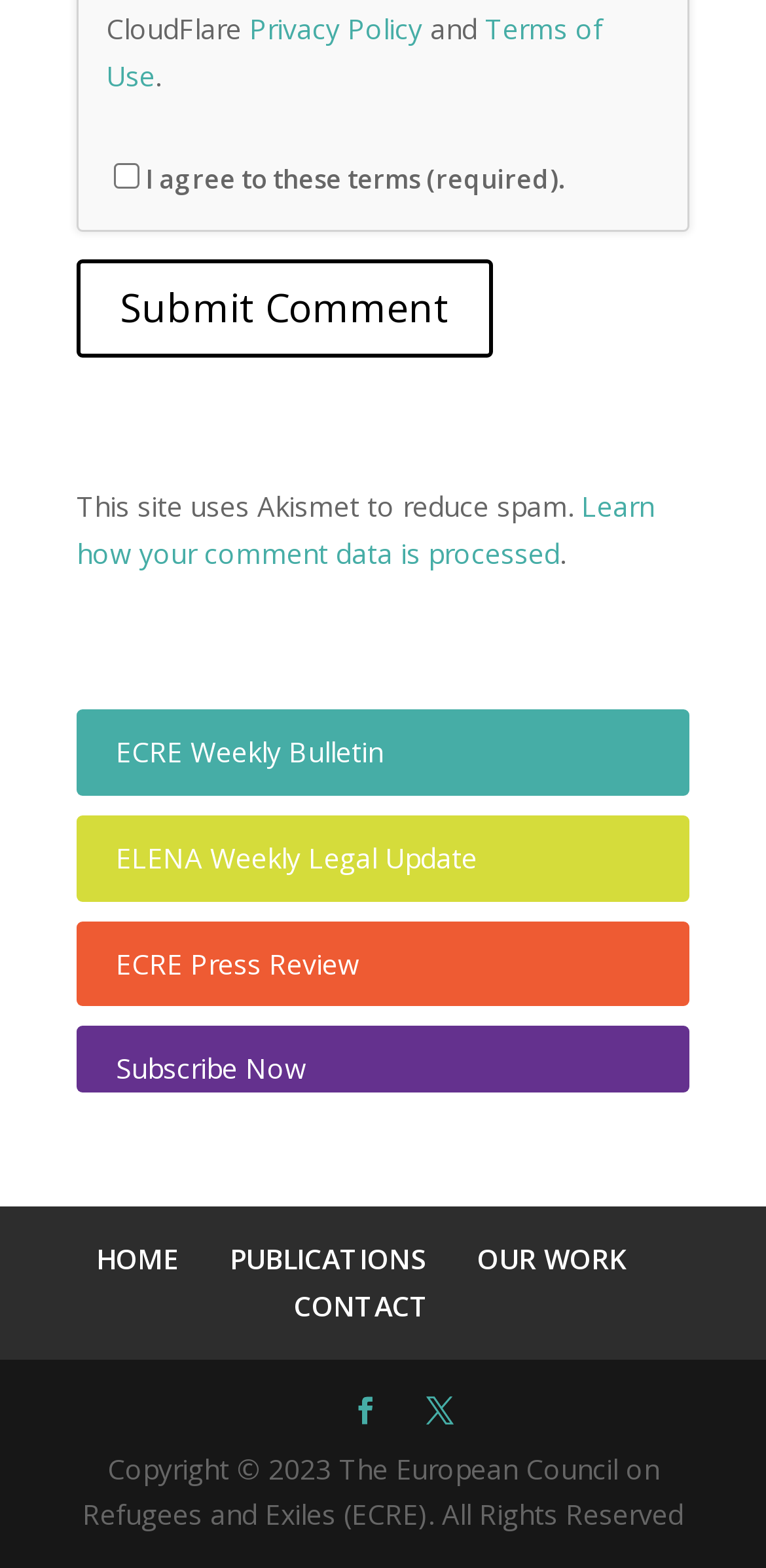Provide your answer in one word or a succinct phrase for the question: 
What is the topic of the links in the middle section?

Publications